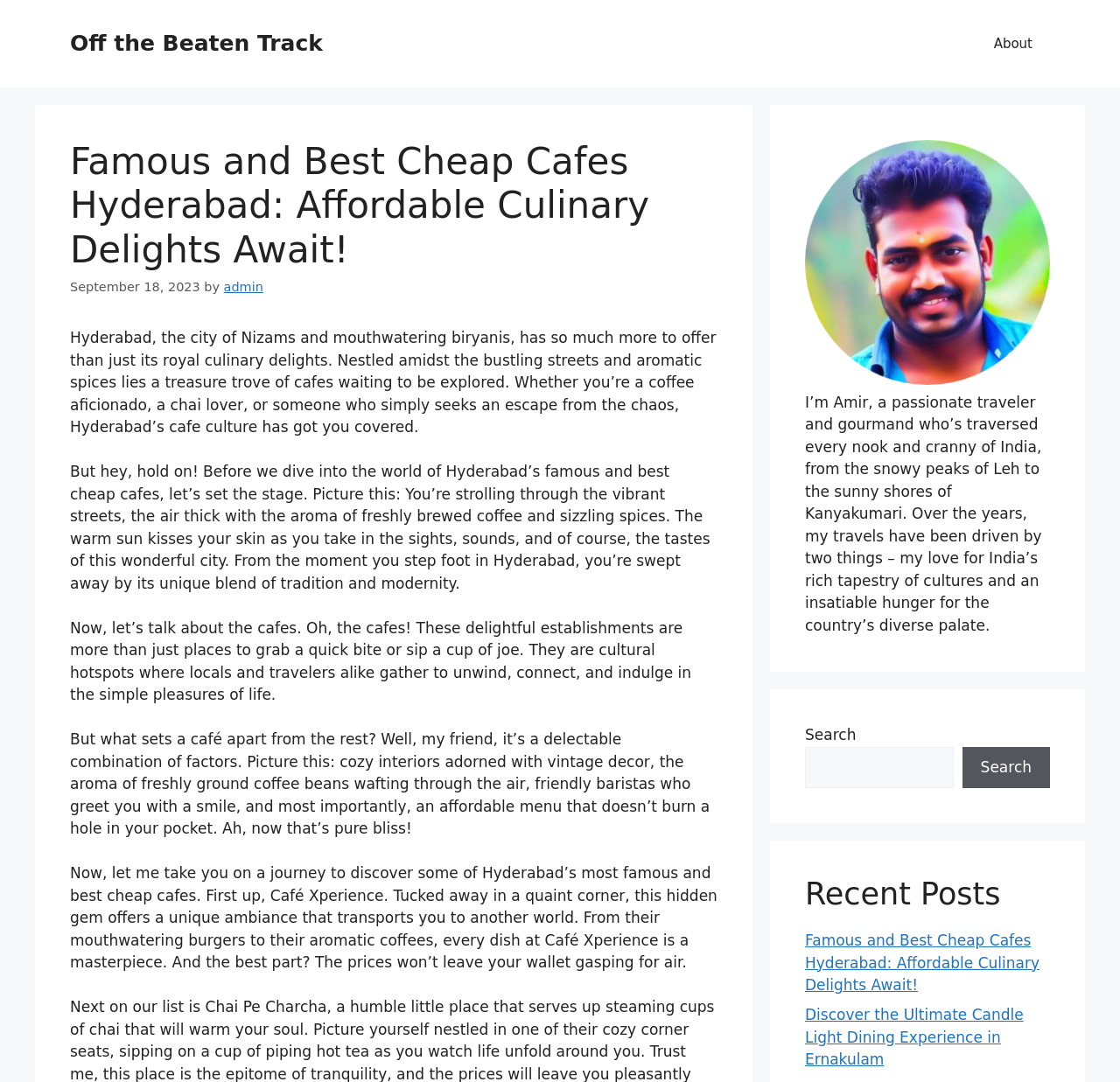Identify and provide the bounding box for the element described by: "parent_node: Search name="s"".

[0.719, 0.69, 0.851, 0.728]